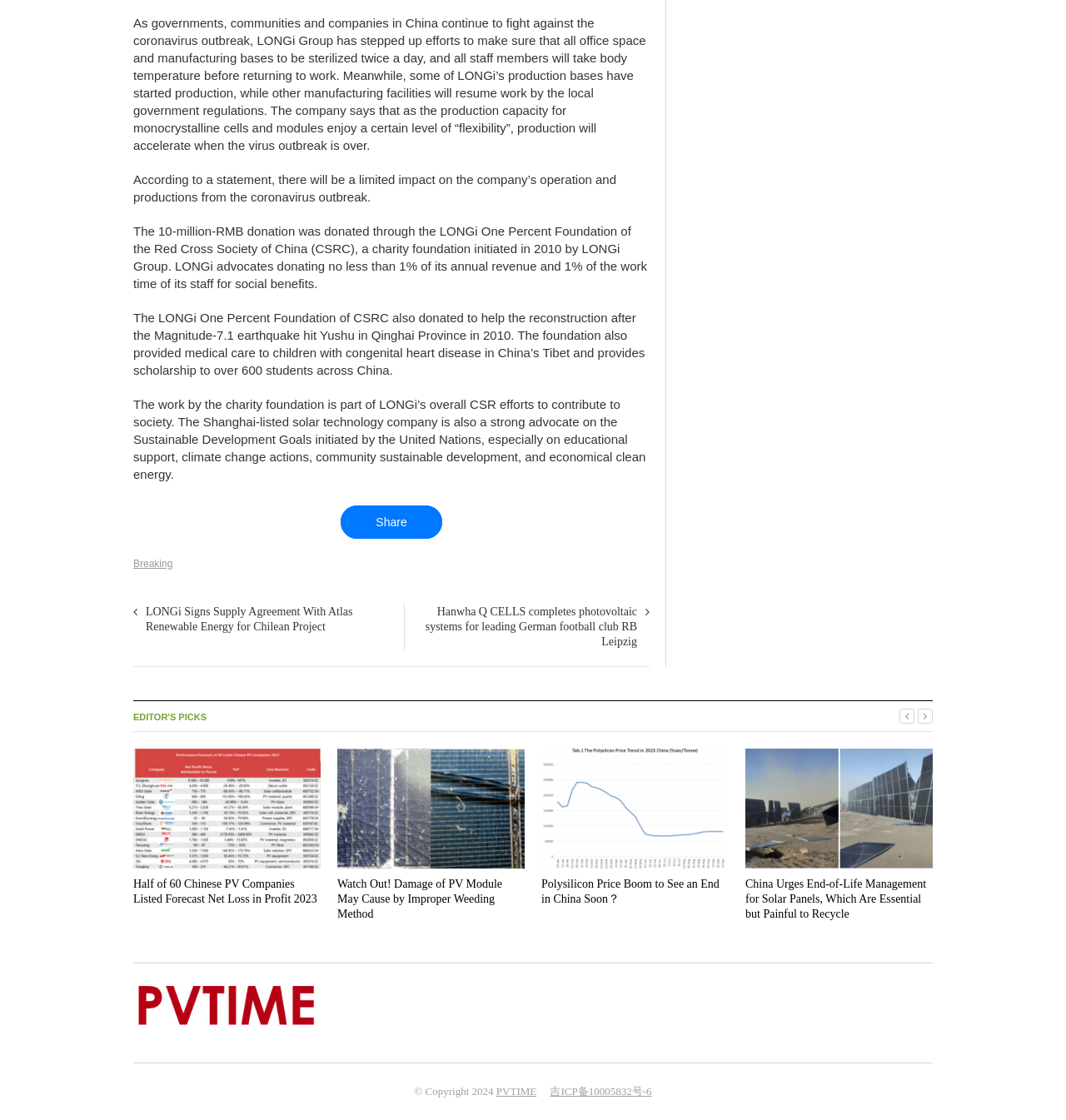What is the copyright year of the website?
Using the image, provide a detailed and thorough answer to the question.

The copyright information at the bottom of the webpage indicates that the website's copyright year is 2024.